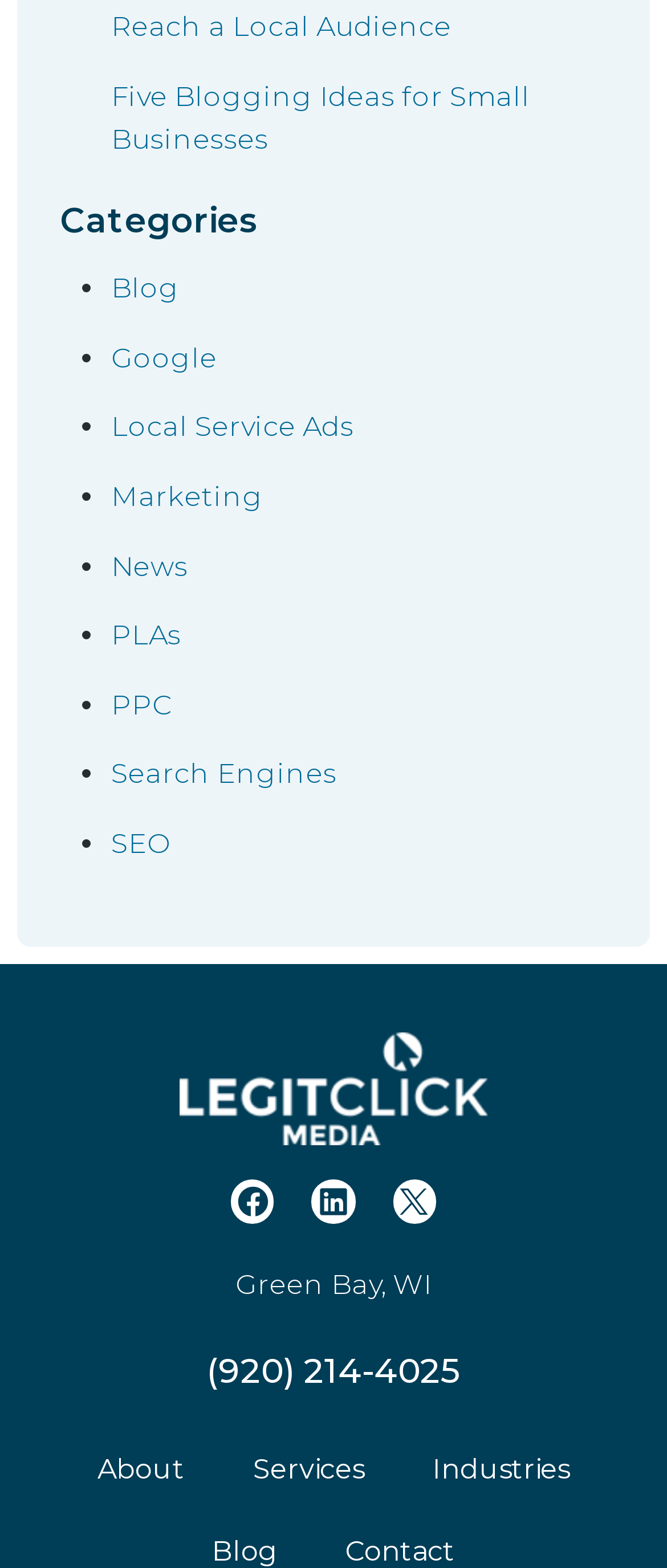Please identify the bounding box coordinates of the clickable area that will fulfill the following instruction: "View the 'Facebook' social media page". The coordinates should be in the format of four float numbers between 0 and 1, i.e., [left, top, right, bottom].

[0.347, 0.753, 0.411, 0.78]